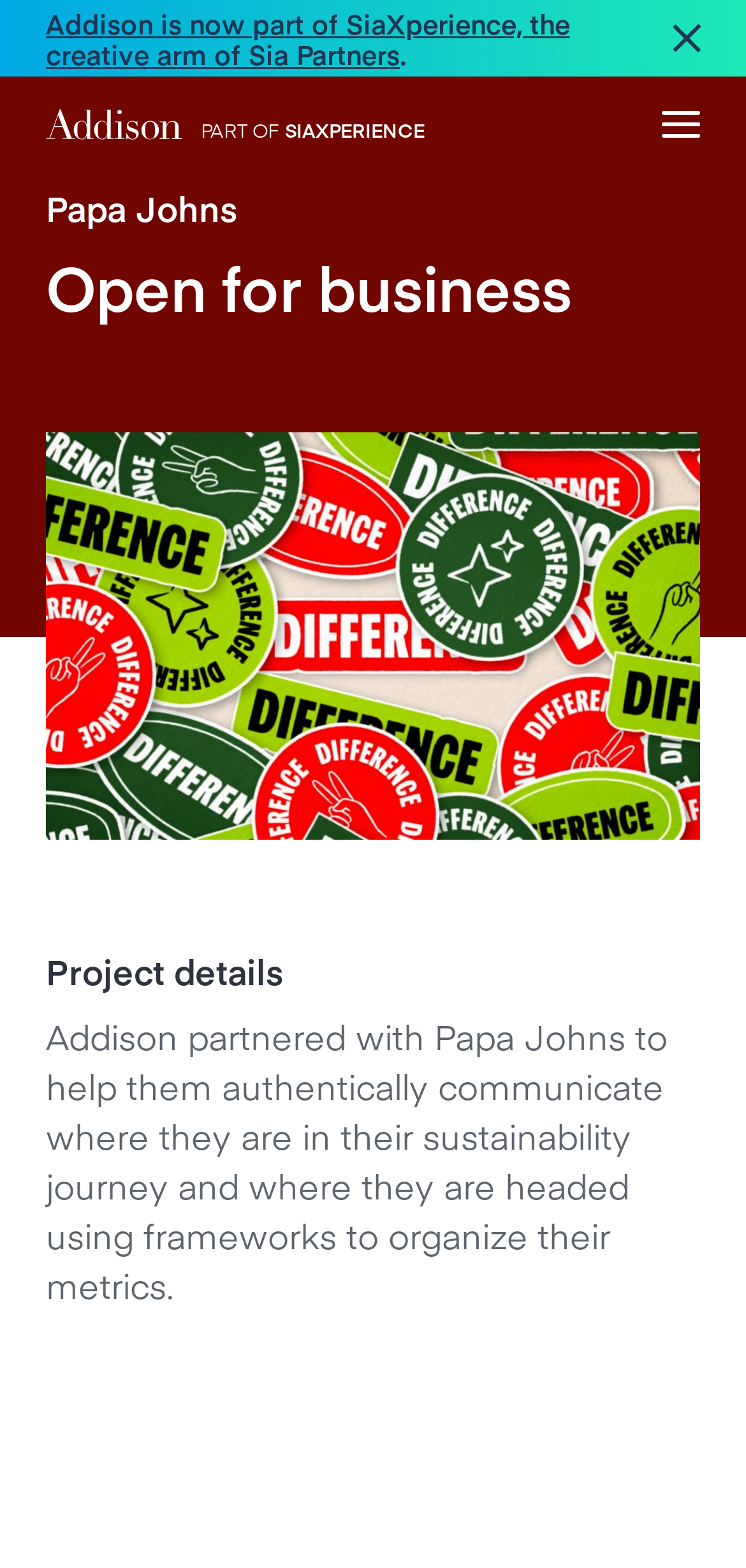Specify the bounding box coordinates of the region I need to click to perform the following instruction: "View Addison's LinkedIn profile". The coordinates must be four float numbers in the range of 0 to 1, i.e., [left, top, right, bottom].

[0.062, 0.577, 0.228, 0.604]